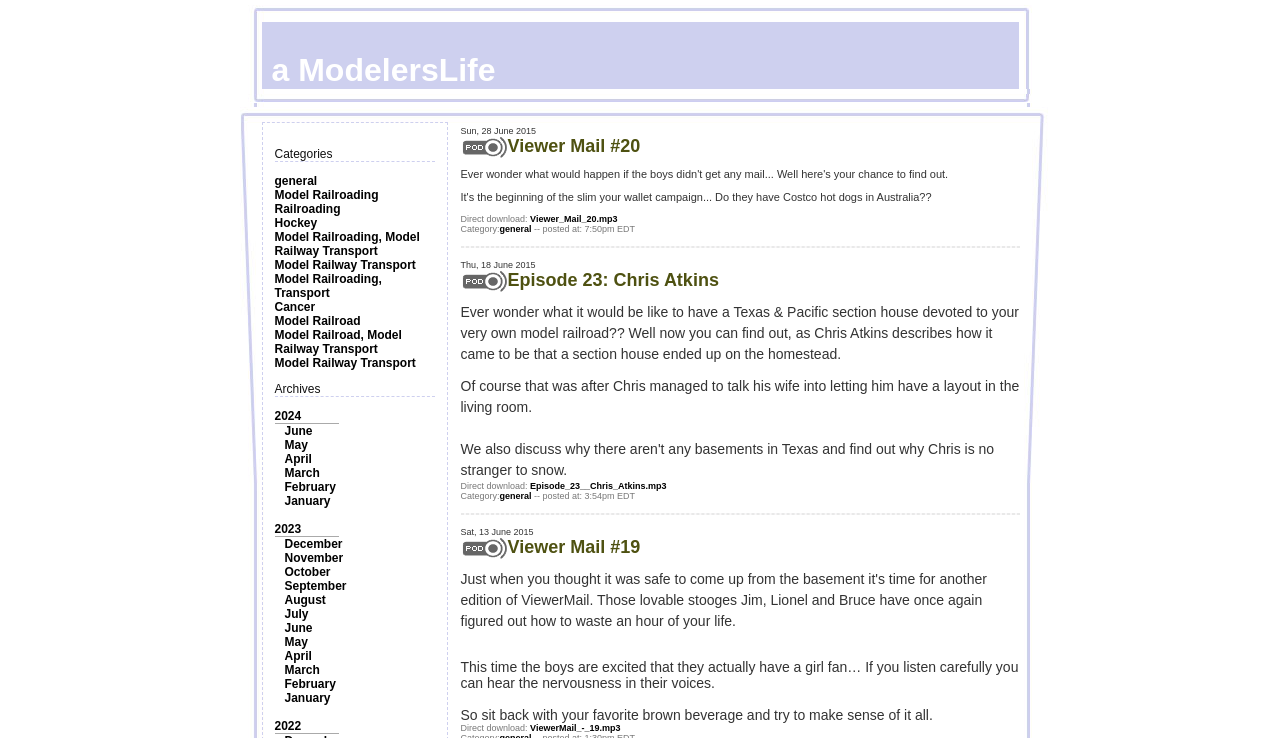How many links are there in the LayoutTableCell with the text 'Episode 23: Chris Atkins'?
Please respond to the question thoroughly and include all relevant details.

I found the LayoutTableCell with the text 'Episode 23: Chris Atkins', and it has two link elements: one with the text 'Episode 23: Chris Atkins' and another with the text 'Episode_23__Chris_Atkins.mp3'.